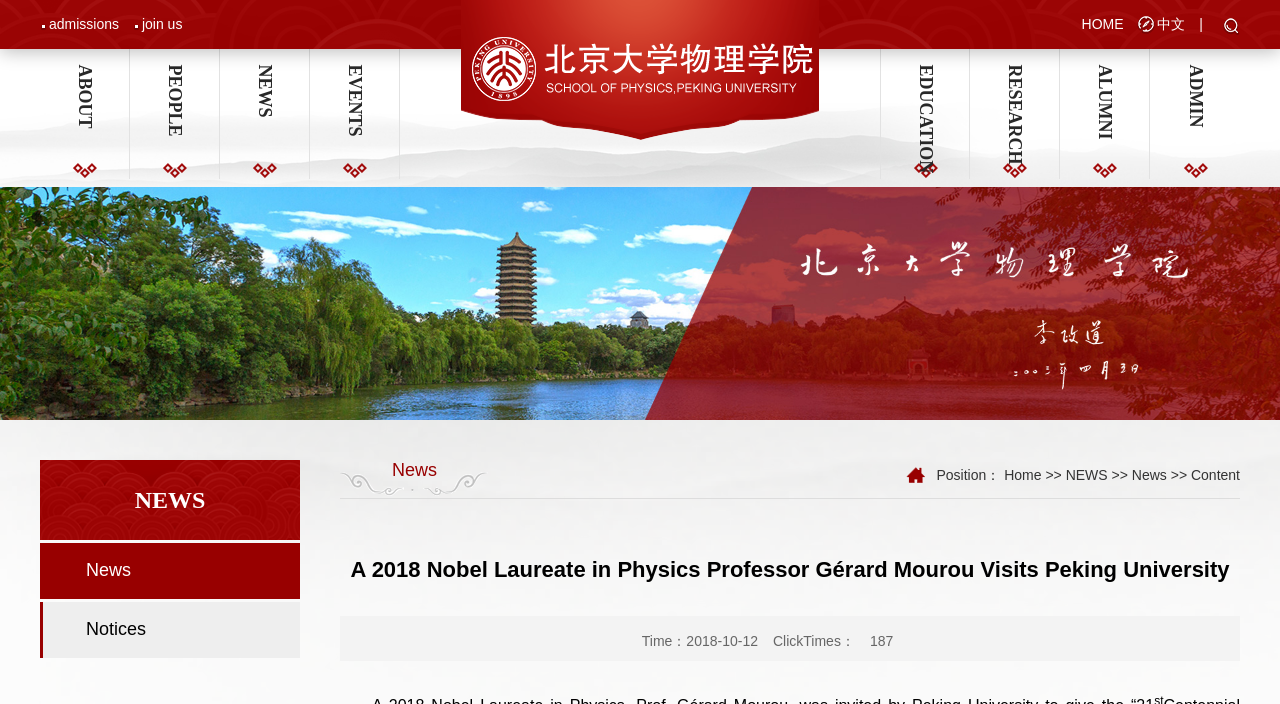What is the number of click times?
Respond to the question with a single word or phrase according to the image.

187